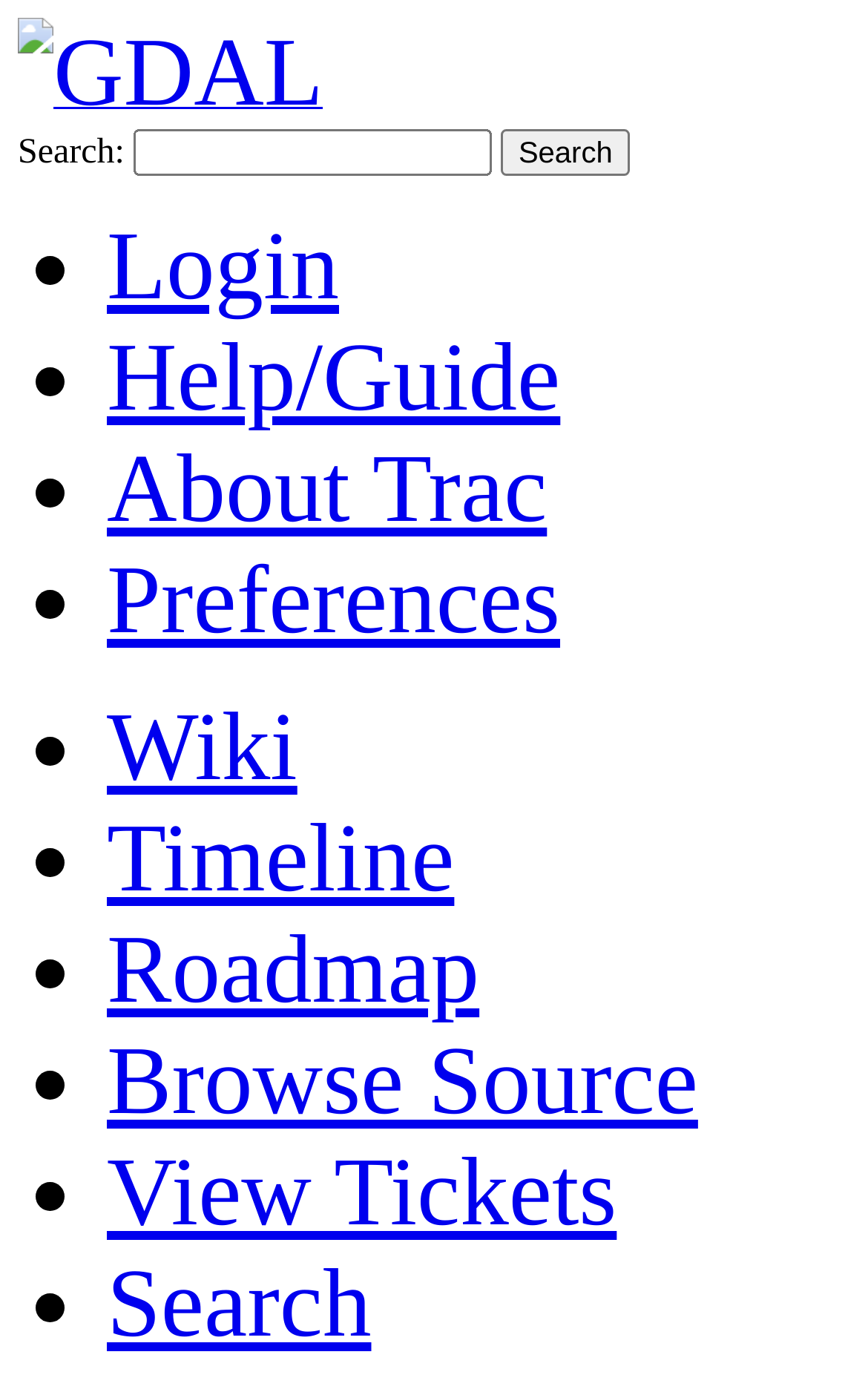Is the search box required?
Offer a detailed and exhaustive answer to the question.

I examined the UI elements and found a textbox with a label 'Search:' next to it. The 'required' attribute of this textbox is set to 'False', indicating that it is not a required field.